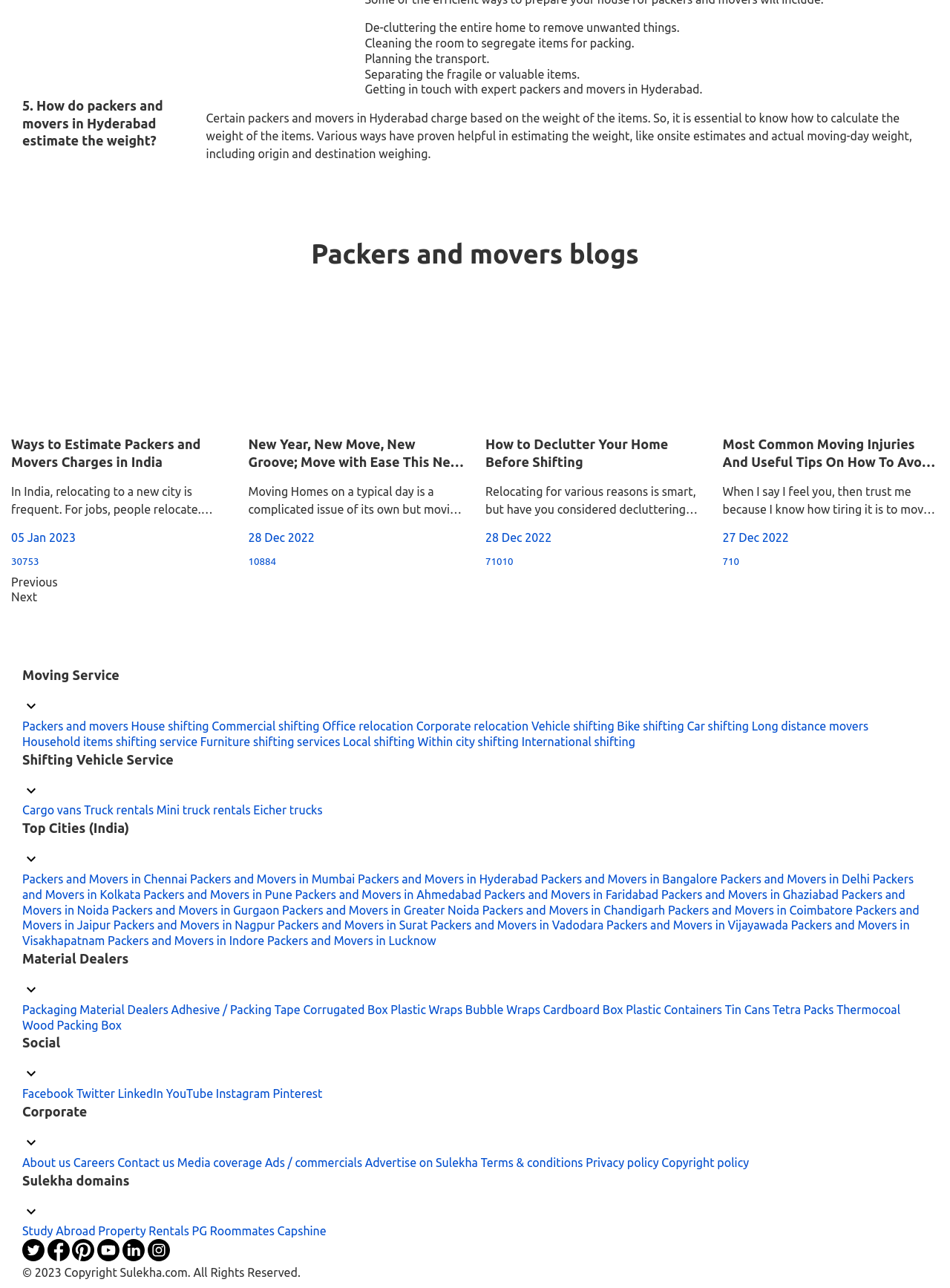Show the bounding box coordinates of the element that should be clicked to complete the task: "Get information about vehicle shifting service".

[0.023, 0.584, 0.183, 0.595]